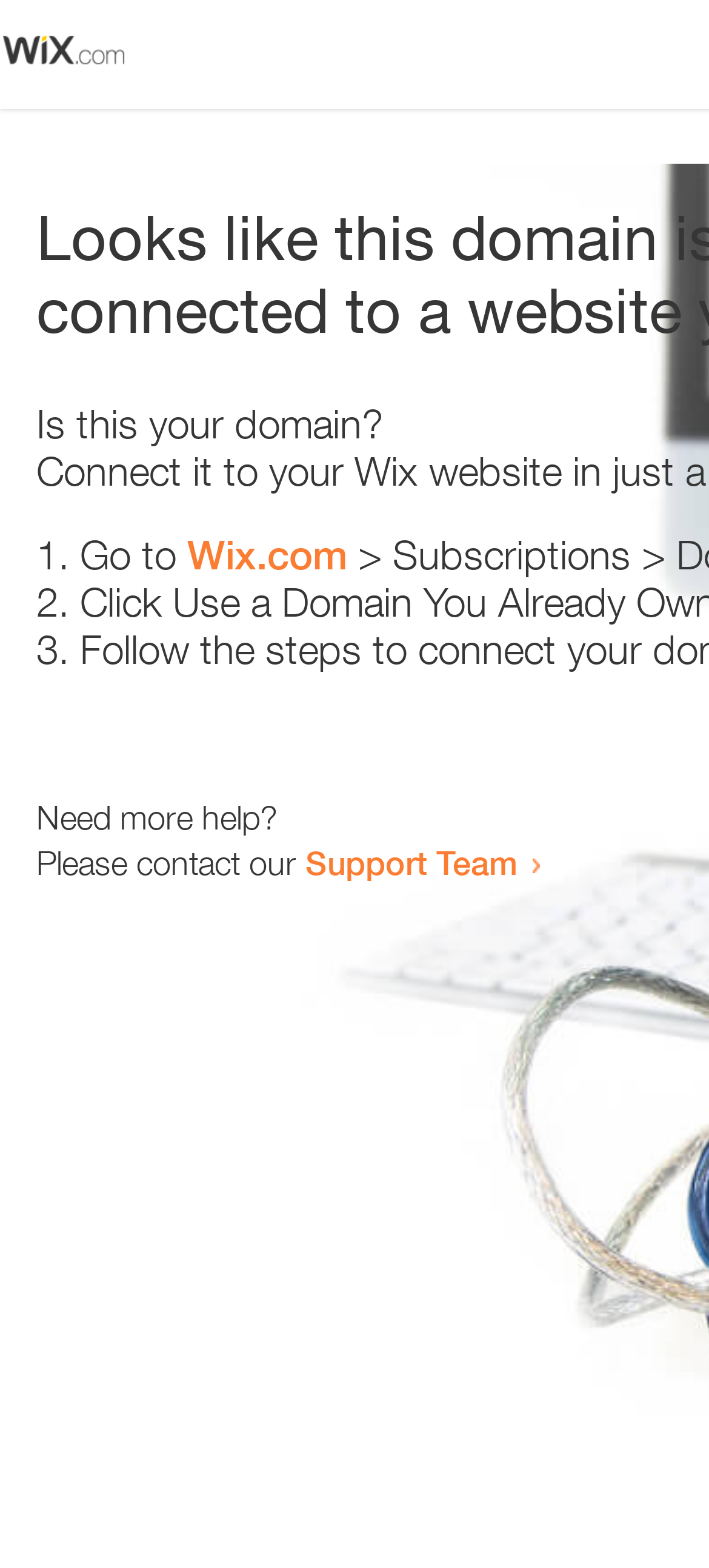What is the link to get more help?
Answer the question with a single word or phrase, referring to the image.

Support Team